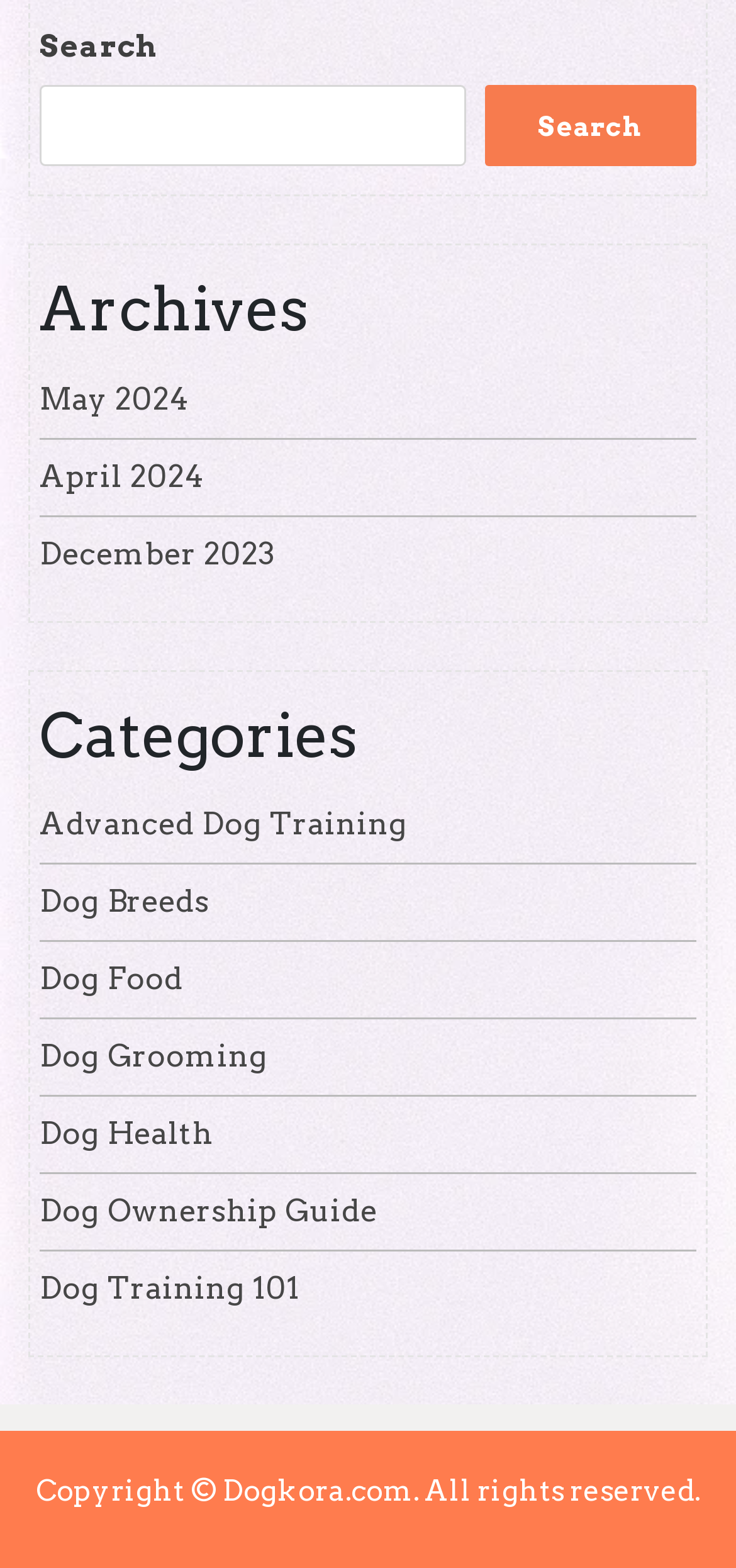Please determine the bounding box coordinates of the area that needs to be clicked to complete this task: 'view Dog Breeds category'. The coordinates must be four float numbers between 0 and 1, formatted as [left, top, right, bottom].

[0.054, 0.563, 0.285, 0.586]